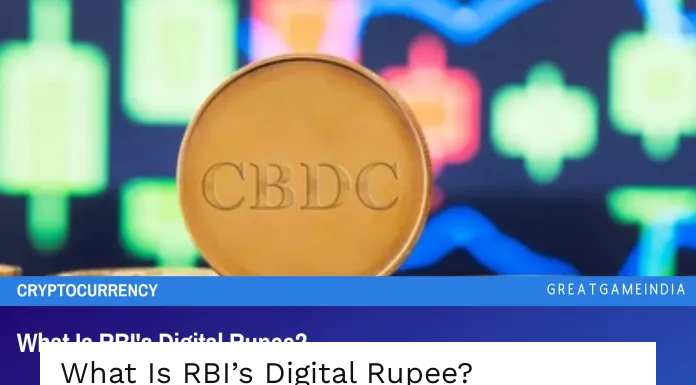Compose a detailed narrative for the image.

The image features a prominent golden coin inscribed with "CBDC," symbolizing Central Bank Digital Currency, set against a backdrop of colorful financial graphs and charts that highlight digital currency trends. This visual not only represents the concept of a digital rupee but also situates it within the broader context of cryptocurrency and financial technology. Below the coin, the title "What Is RBI’s Digital Rupee?" appears, inviting readers to explore the topic in detail. The image serves as a compelling introduction to discussions about central bank initiatives in digital currencies.